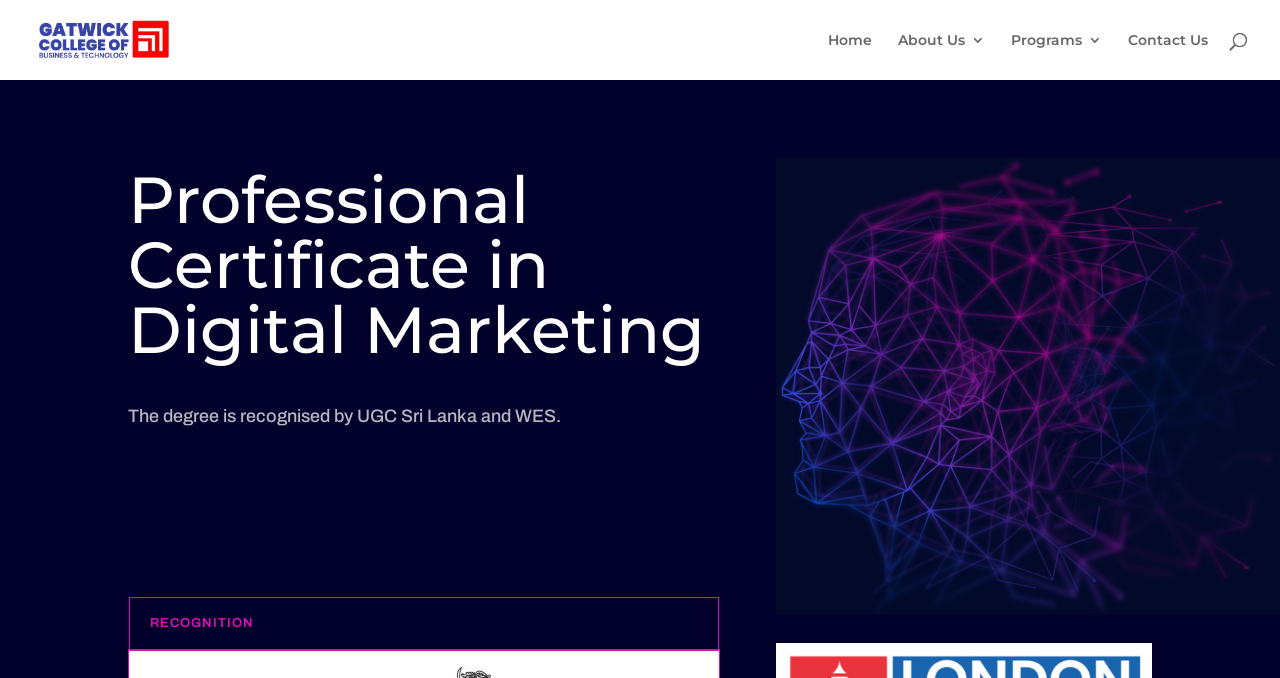Answer the question with a brief word or phrase:
How many navigation links are there?

4